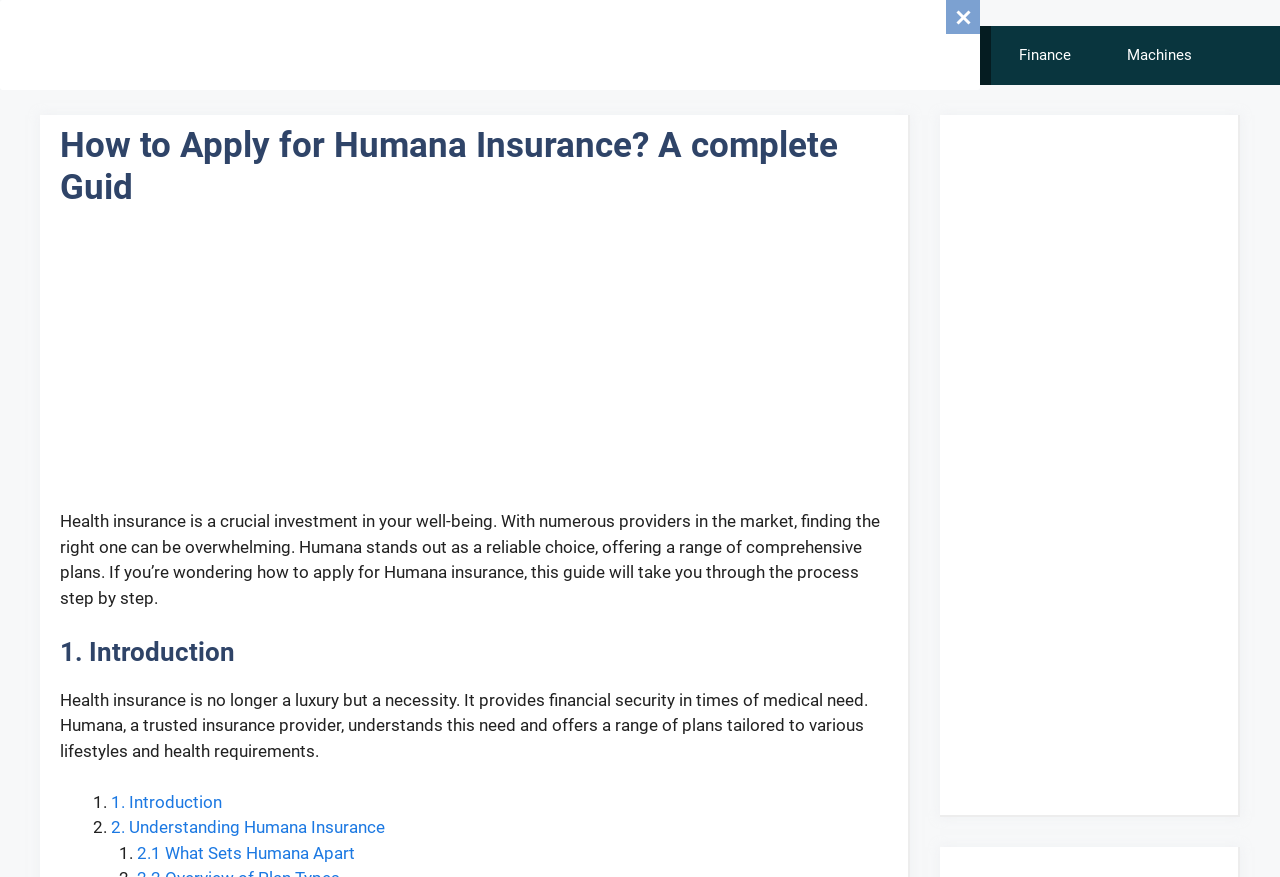Given the description of the UI element: "2.1 What Sets Humana Apart", predict the bounding box coordinates in the form of [left, top, right, bottom], with each value being a float between 0 and 1.

[0.107, 0.961, 0.277, 0.984]